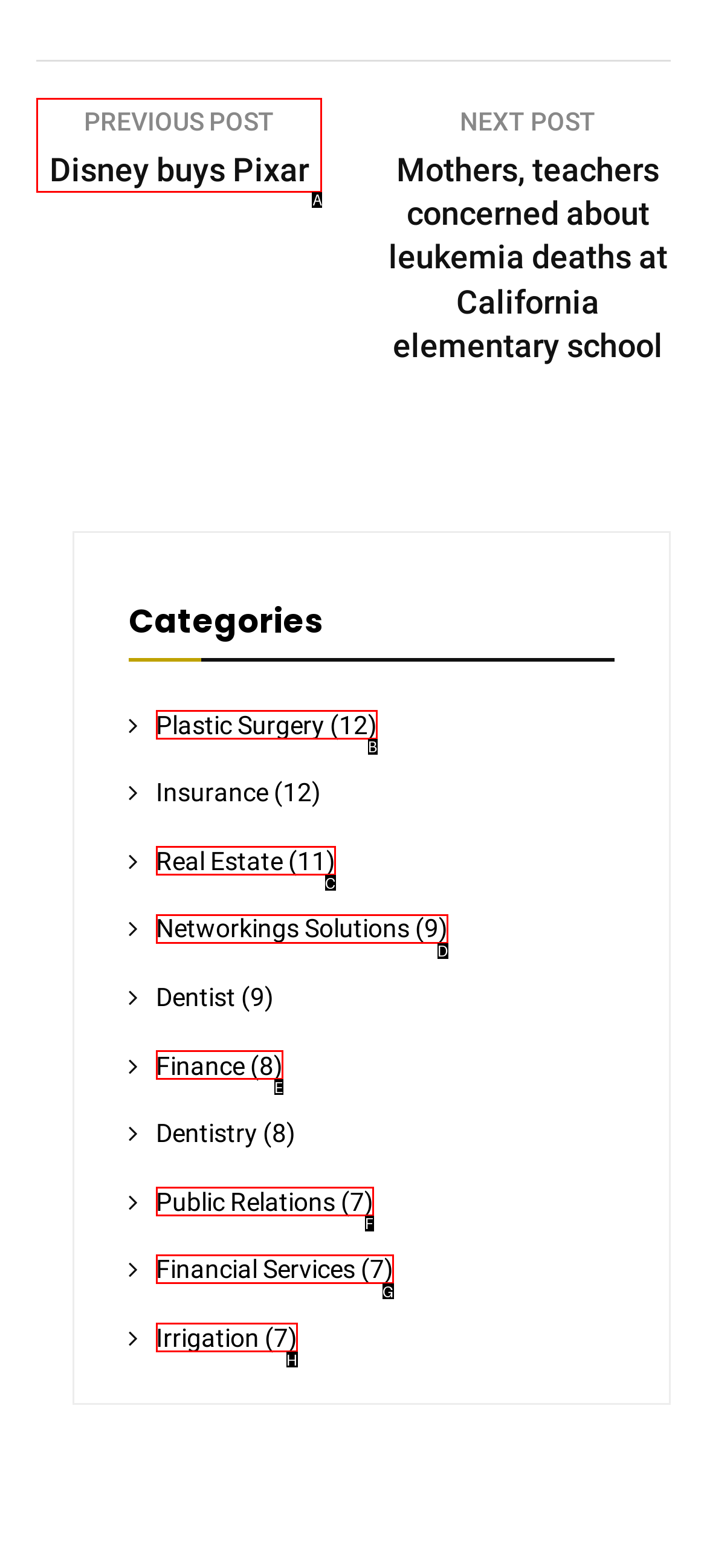Identify the letter of the option that best matches the following description: Real Estate (11). Respond with the letter directly.

C